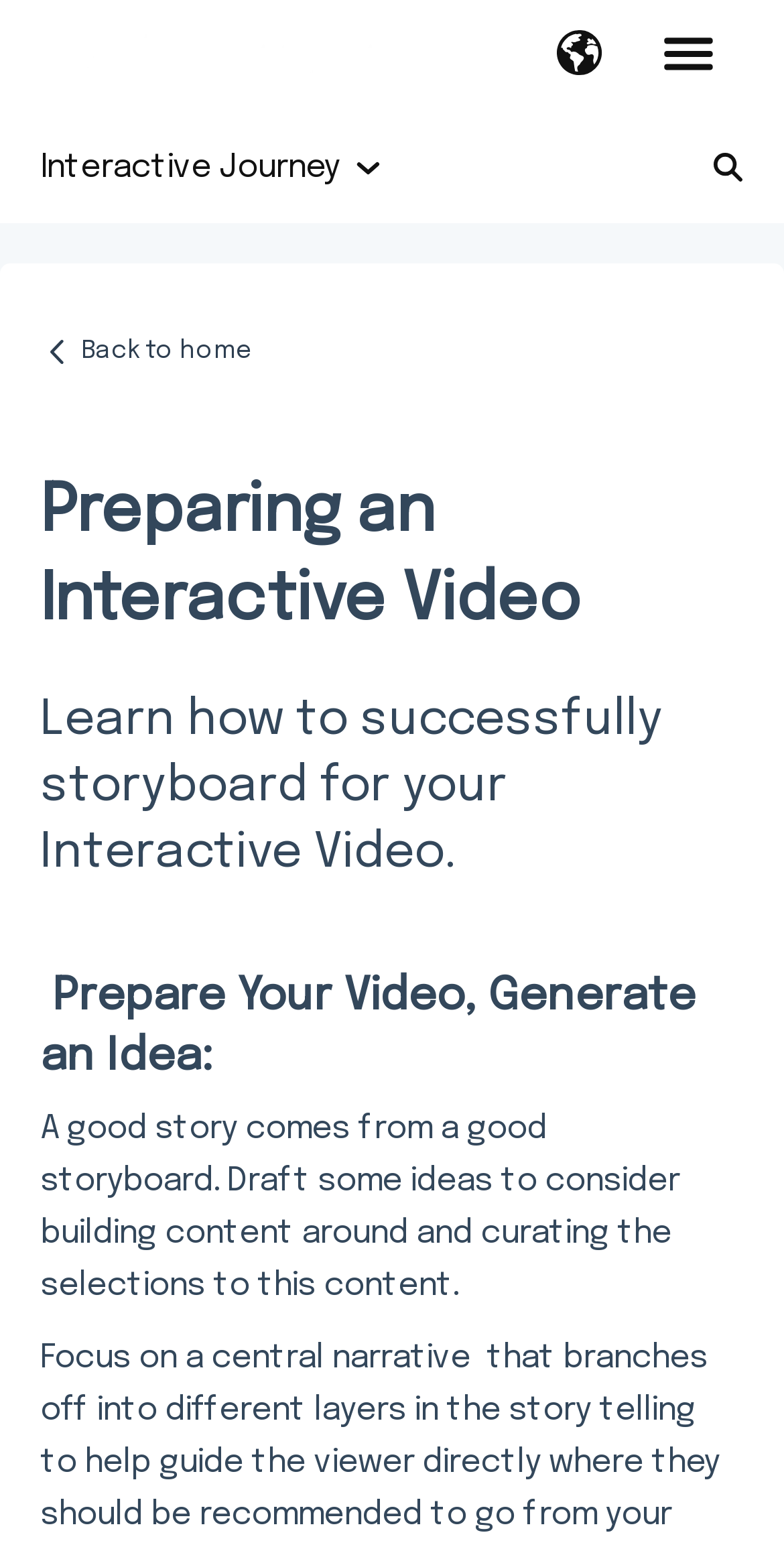Please specify the bounding box coordinates for the clickable region that will help you carry out the instruction: "Open main navigation menu".

[0.808, 0.01, 0.949, 0.062]